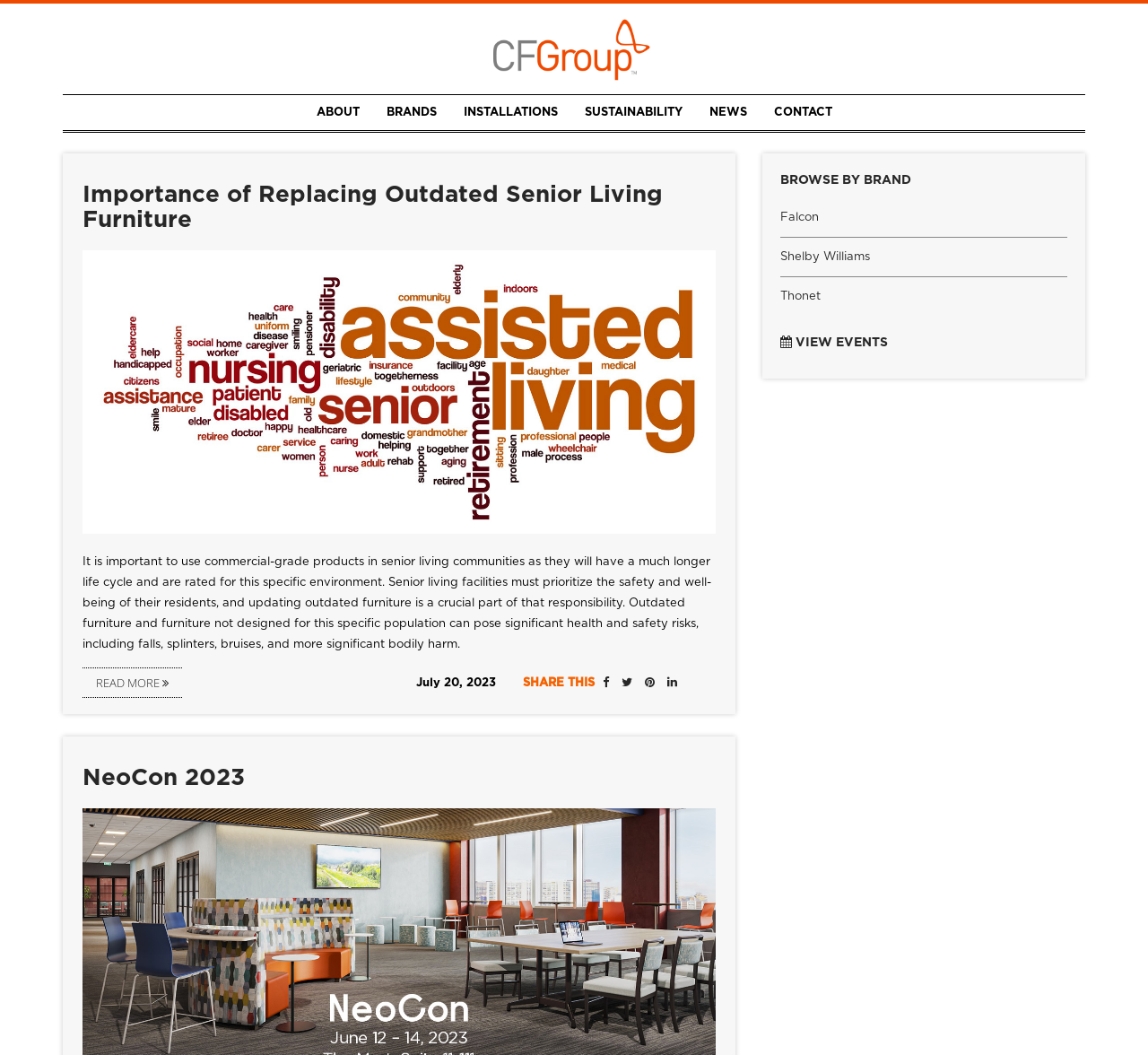Based on the image, please elaborate on the answer to the following question:
What is the topic of the first news article?

The first news article is highlighted on the webpage, and its topic is clearly stated as 'Importance of Replacing Outdated Senior Living Furniture' in a heading and a link.